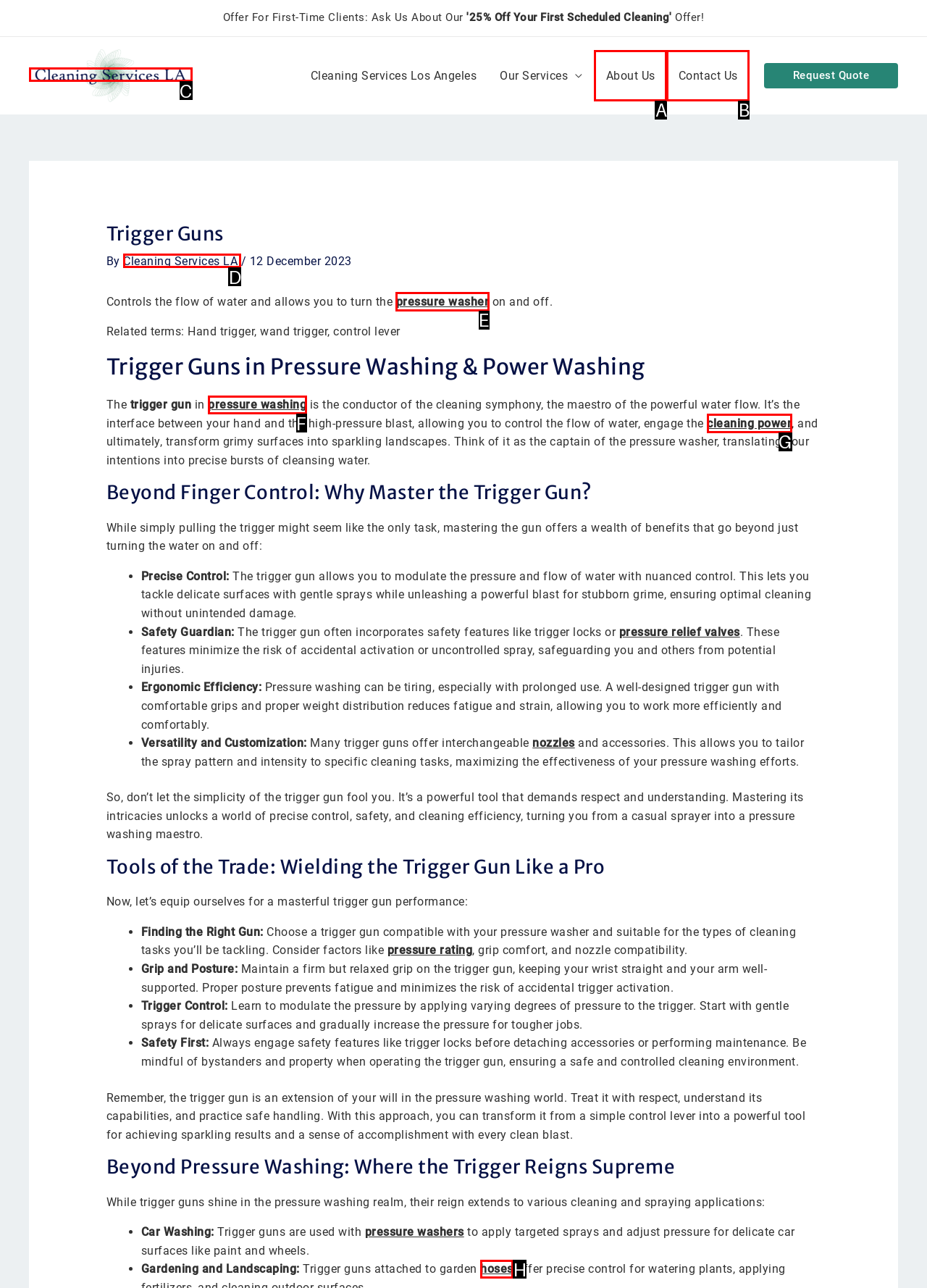Find the option that matches this description: alt="Cleaning Services LA Logo"
Provide the corresponding letter directly.

C